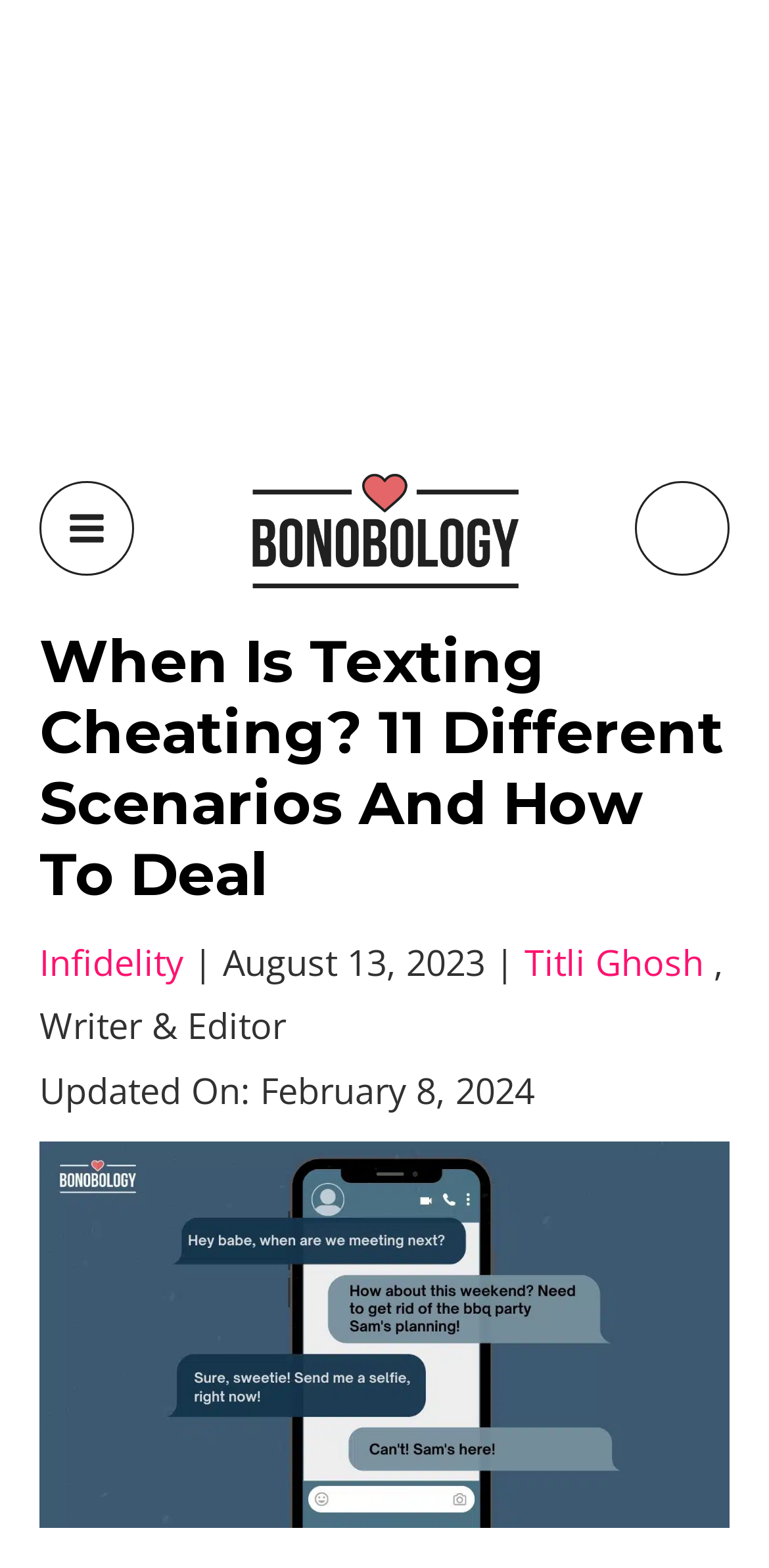Please analyze the image and give a detailed answer to the question:
What is the topic of this article?

I found the topic by looking at the section that provides information about the article, where it says 'Infidelity' and then mentions the title of the article 'When Is Texting Cheating? 11 Different Scenarios And How To Deal'.